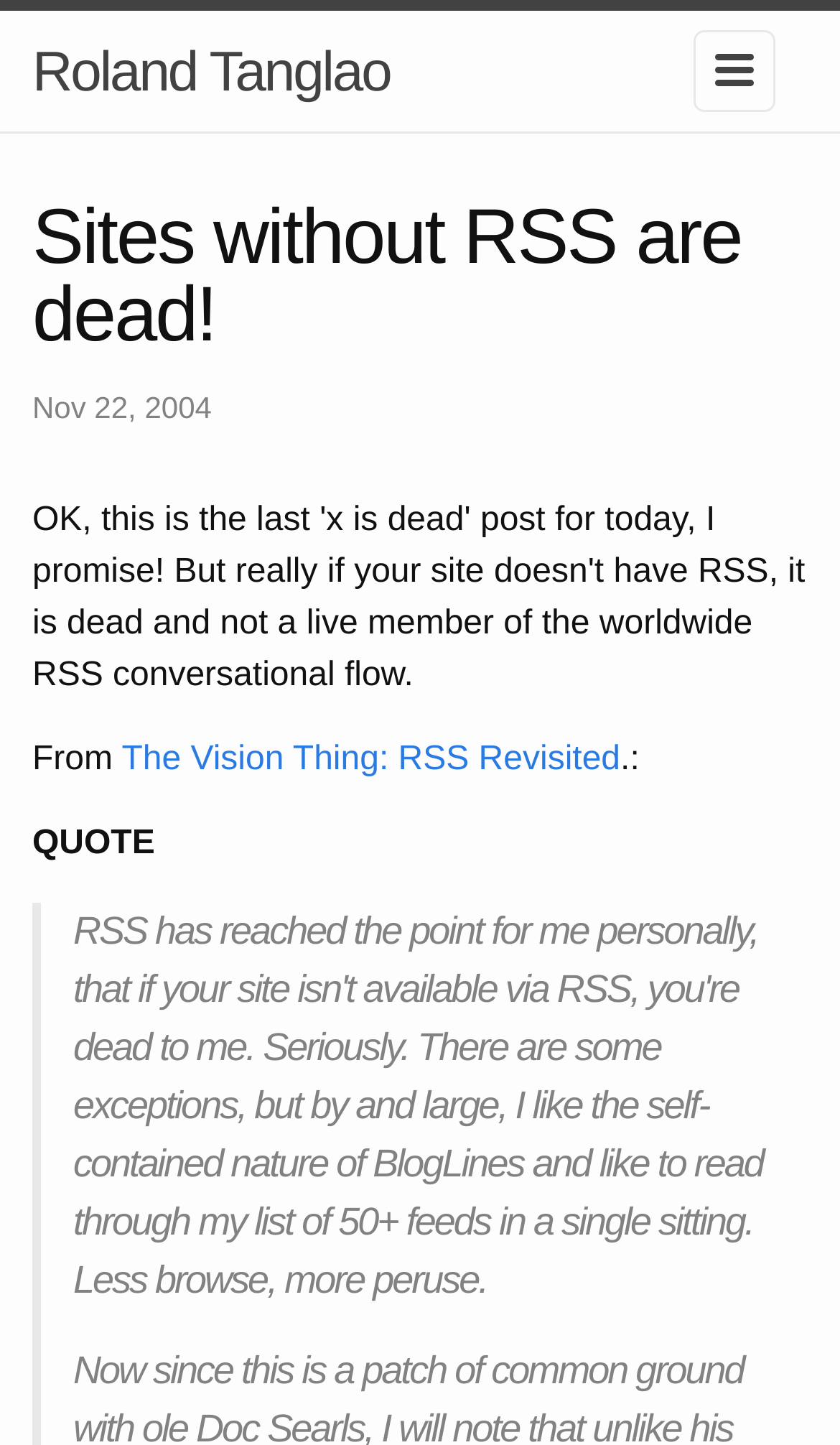Respond to the question below with a single word or phrase:
What is the title of the linked article?

The Vision Thing: RSS Revisited